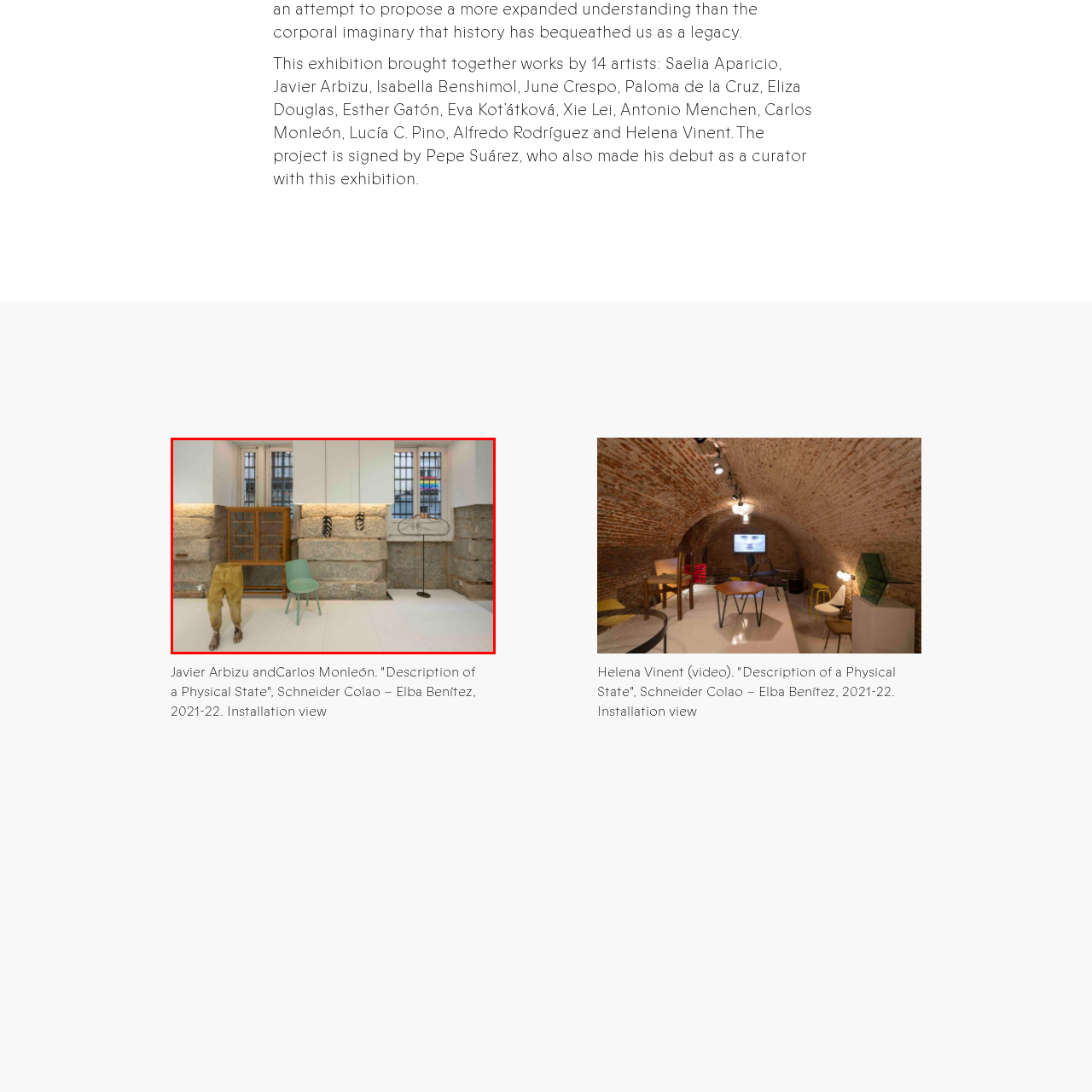How many artists collaborated on this installation?
Study the image framed by the red bounding box and answer the question in detail, relying on the visual clues provided.

The caption explains that this installation serves as a collaborative effort among 14 diverse artists, reflecting their unique perspectives in a cohesive and visually stimulating environment.